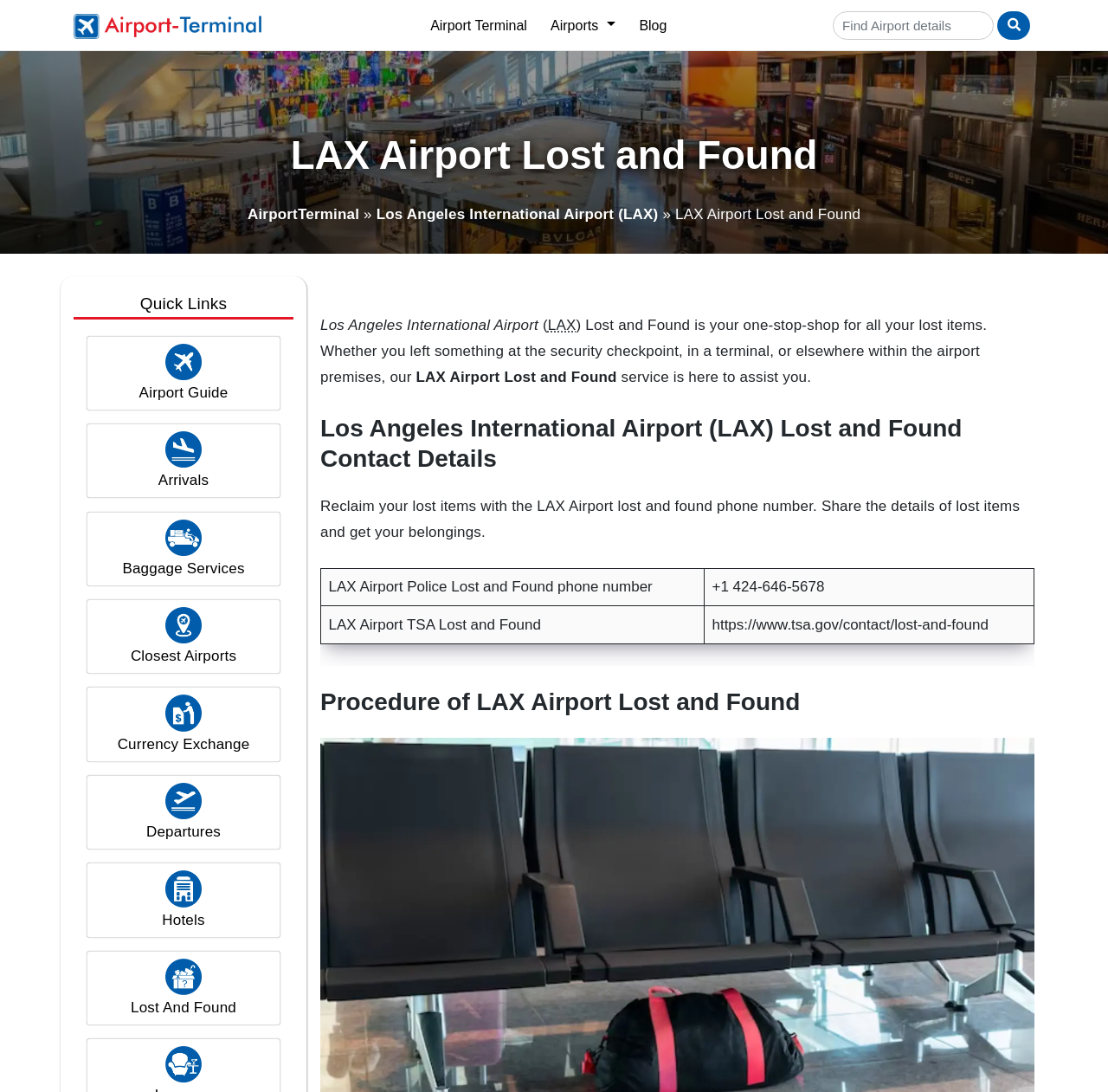Please identify the bounding box coordinates of the clickable region that I should interact with to perform the following instruction: "Visit Airport Terminal". The coordinates should be expressed as four float numbers between 0 and 1, i.e., [left, top, right, bottom].

[0.382, 0.008, 0.482, 0.039]